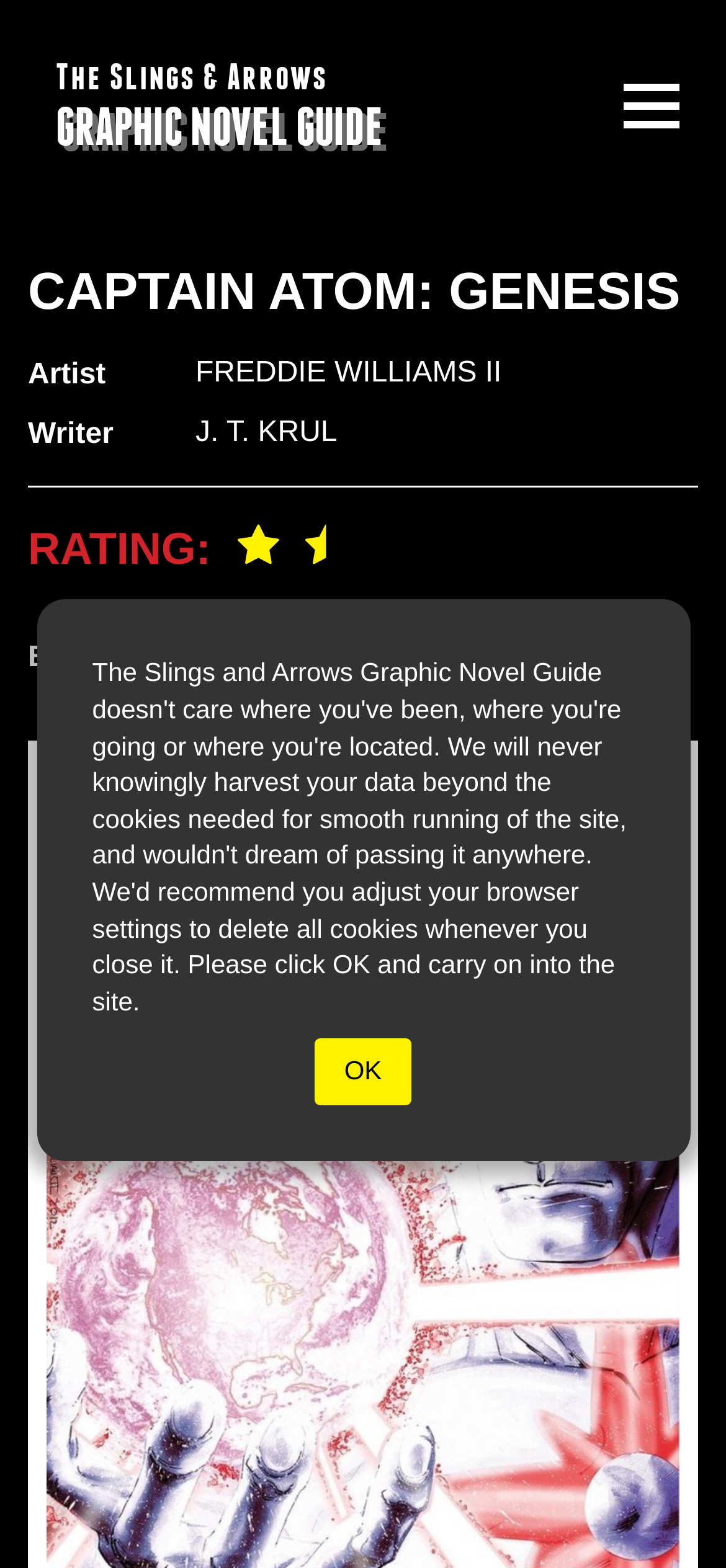Give a comprehensive overview of the webpage, including key elements.

The webpage is about Captain Atom: Genesis, a graphic novel. At the top, there is a heading that reads "CAPTAIN ATOM: GENESIS" in a prominent position. Below it, there are two columns of information. On the left, there are labels "Artist", "Writer", and "RATING:" with corresponding values "FREDDIE WILLIAMS II", "J. T. KRUL", and no rating provided, respectively. These labels and values are arranged vertically, with the labels on the left and the values on the right. 

On the right side of the page, there is a link to "The Slings & Arrows GRAPHIC NOVEL GUIDE" which is divided into two lines, with "The Slings & Arrows" on the first line and "GRAPHIC NOVEL GUIDE" on the second line. Below this link, there are two buttons, one to "BUY NOW" and two empty links, possibly for purchasing options. 

At the top-right corner, there is a button to toggle the site menu. At the bottom-center of the page, there is an "OK" button.